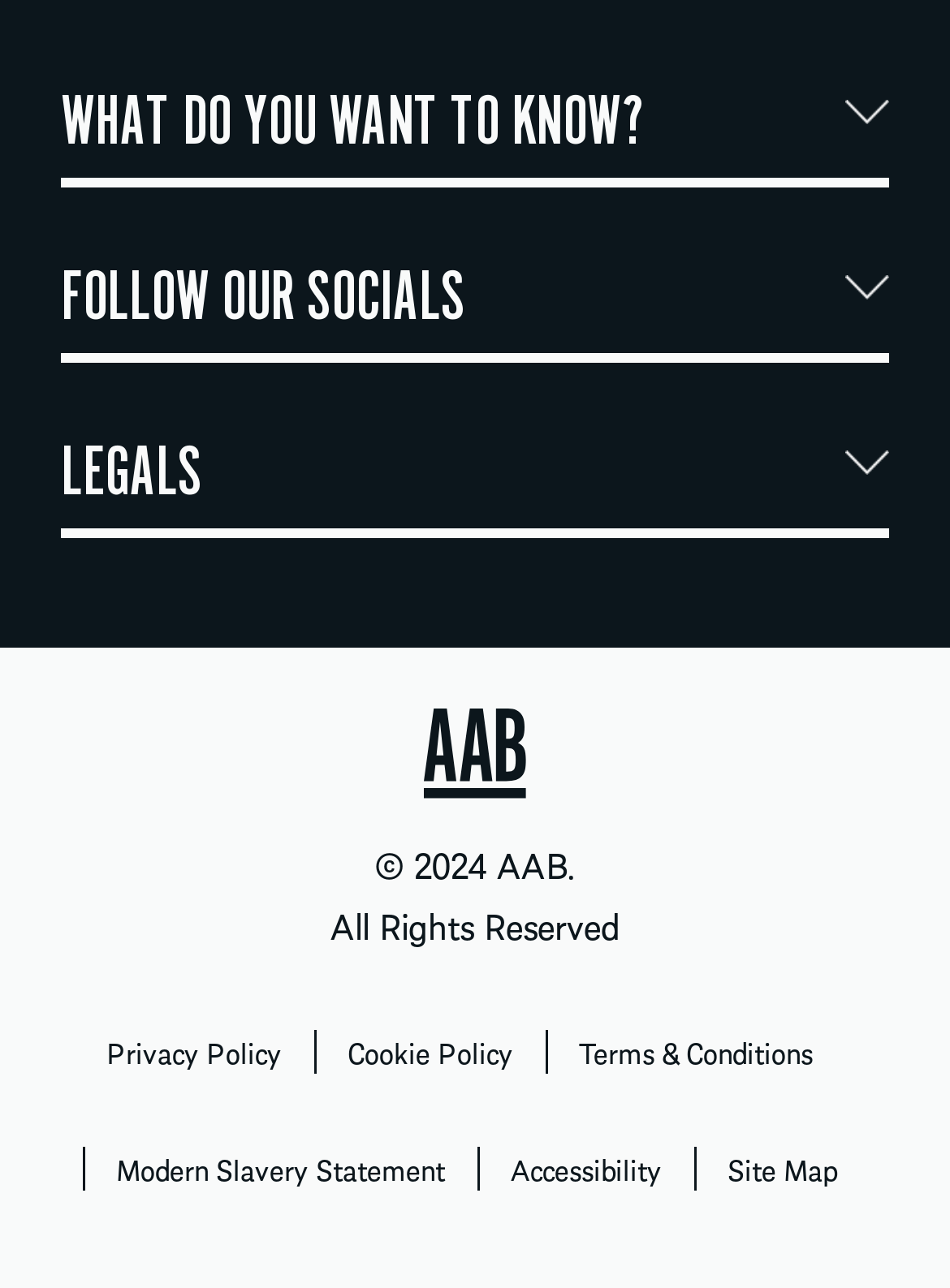What is the last text on the webpage?
Refer to the image and provide a one-word or short phrase answer.

Site Map